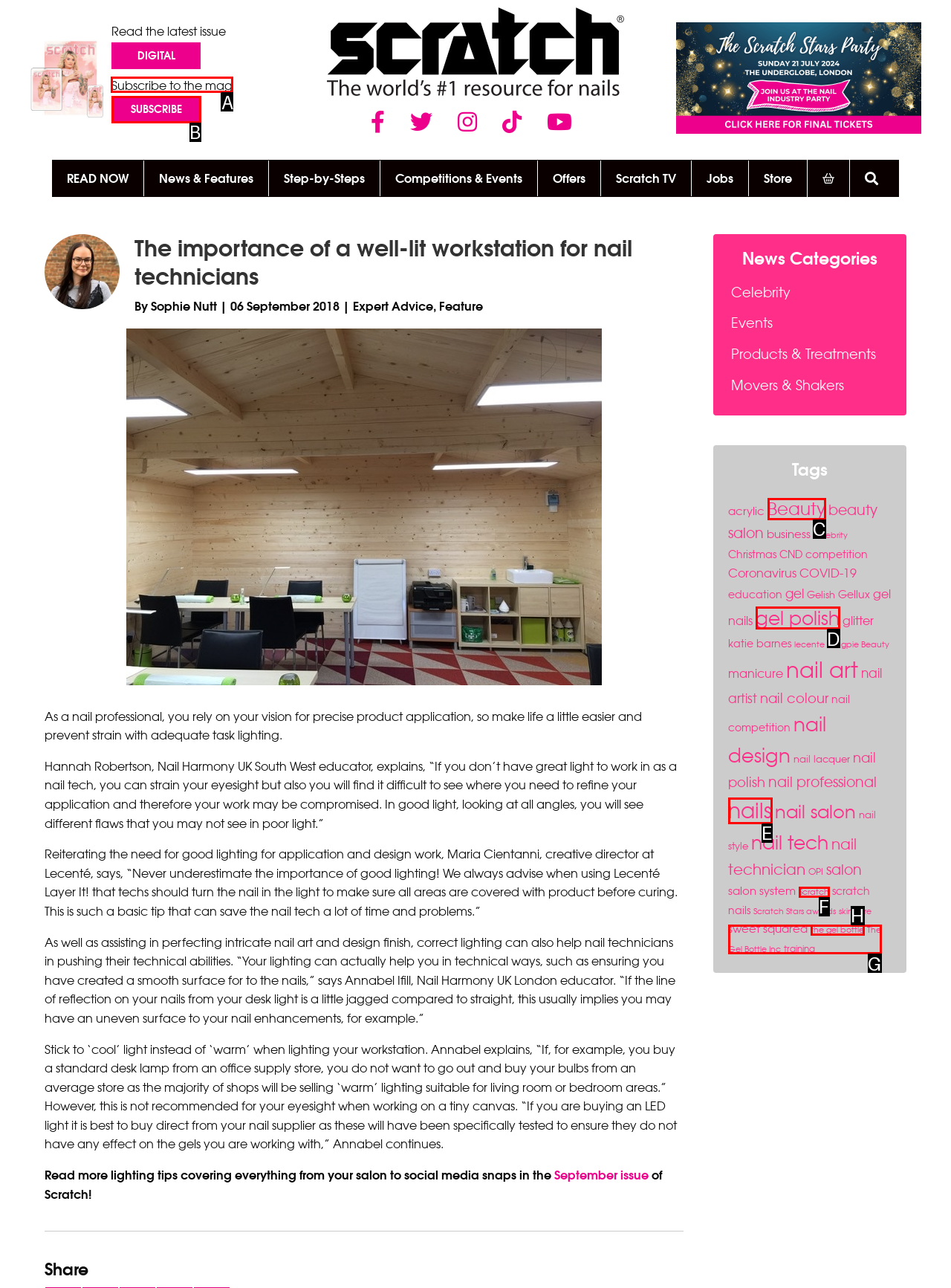For the task: Subscribe to the mag, tell me the letter of the option you should click. Answer with the letter alone.

A